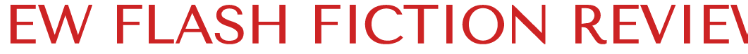Please reply with a single word or brief phrase to the question: 
What type of literature is the publication focused on?

Flash fiction